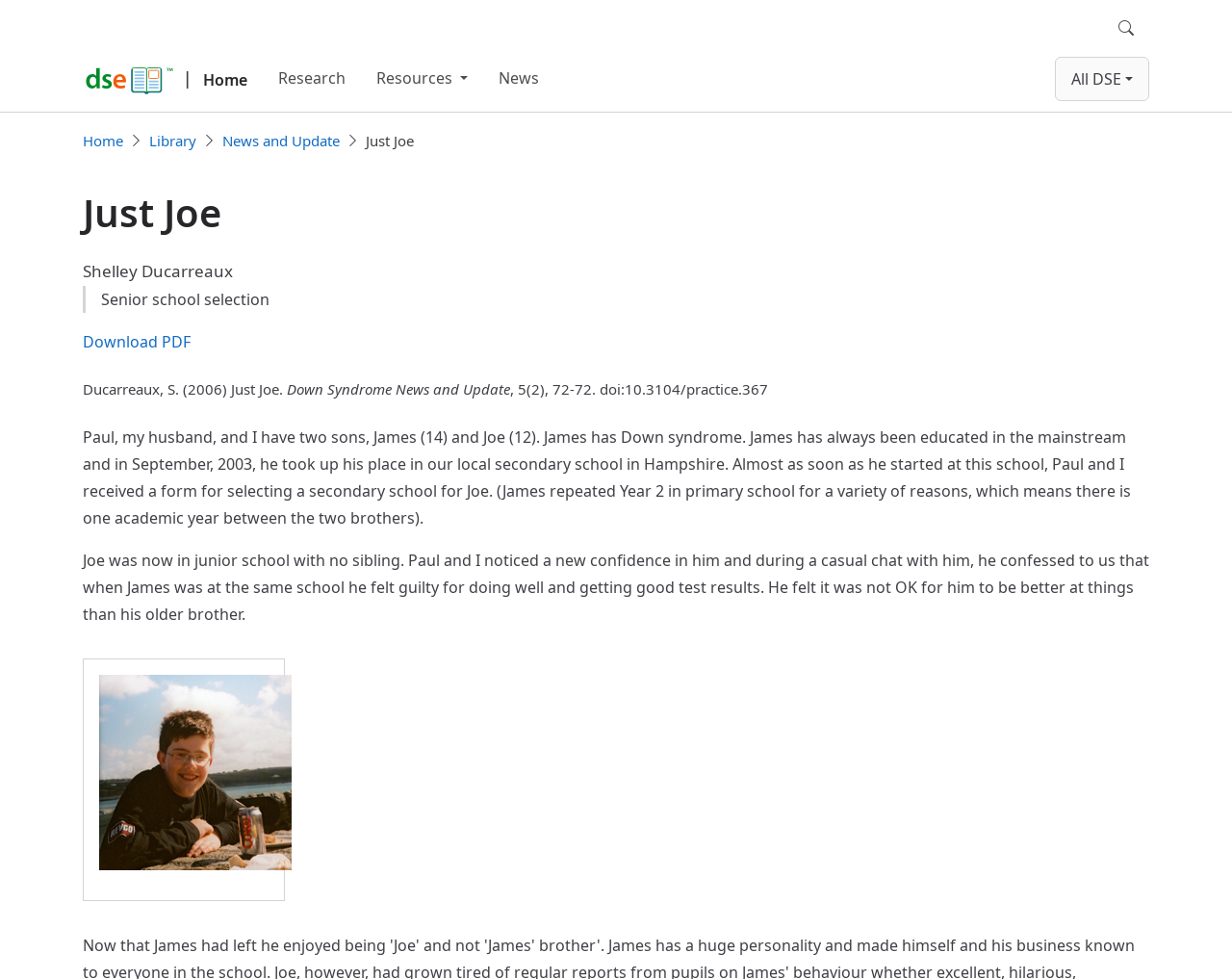Can you specify the bounding box coordinates of the area that needs to be clicked to fulfill the following instruction: "Search using the search button"?

[0.895, 0.007, 0.933, 0.05]